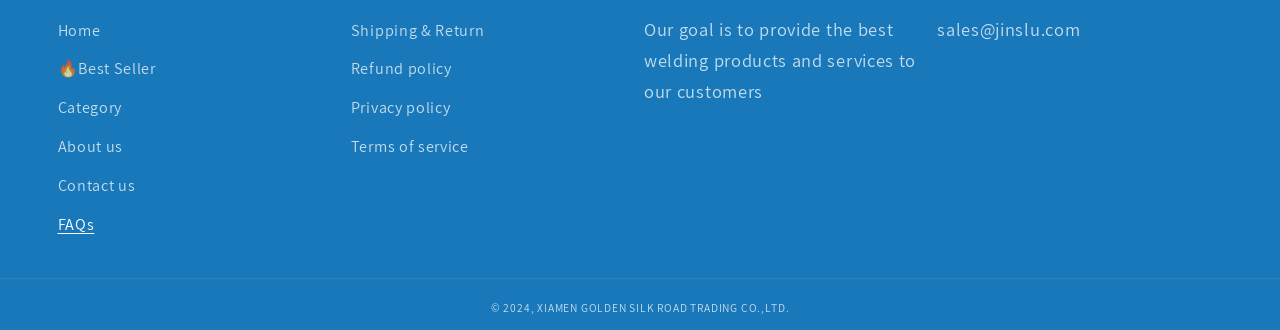Kindly determine the bounding box coordinates for the clickable area to achieve the given instruction: "visit the BLOG page".

None